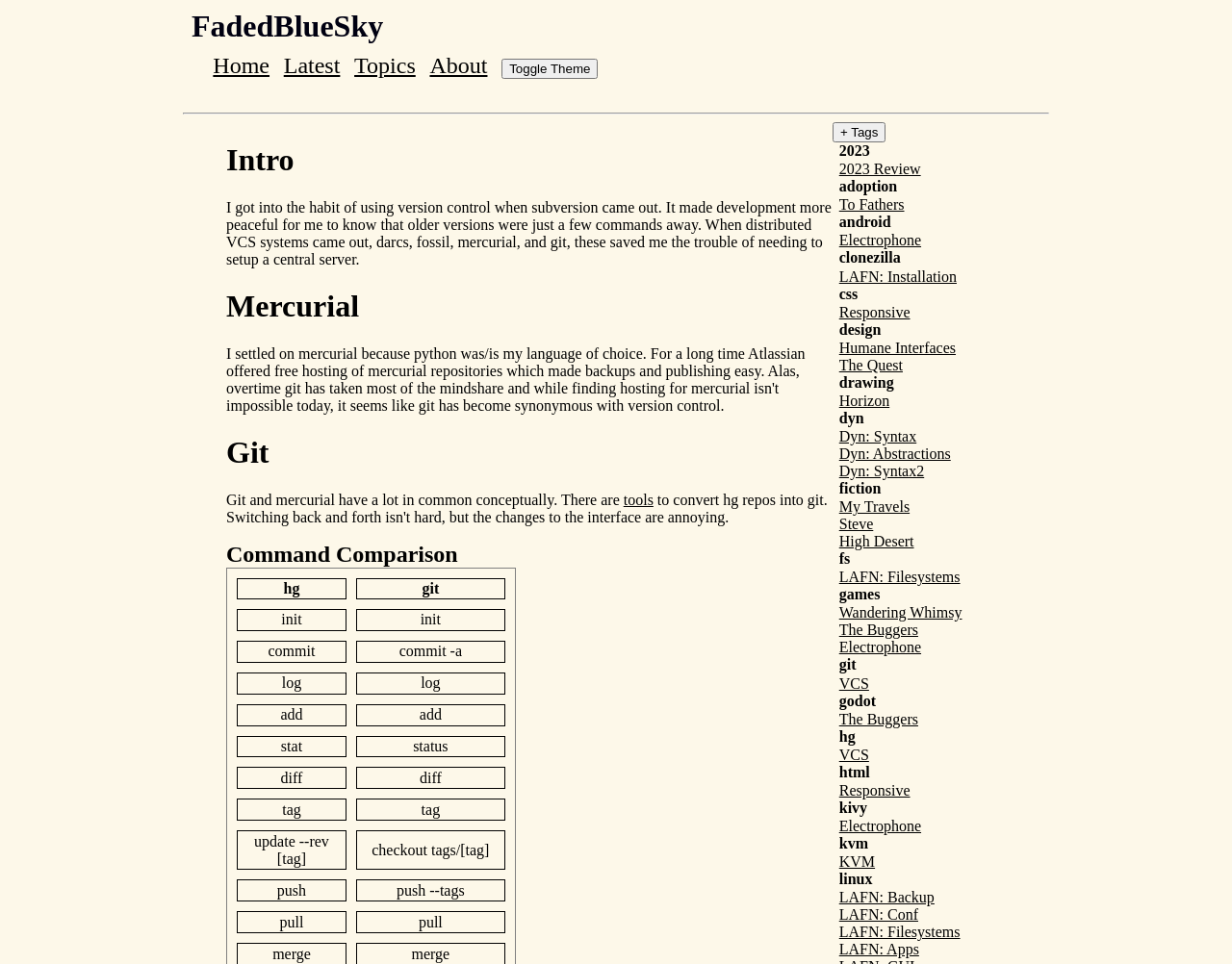Examine the image carefully and respond to the question with a detailed answer: 
What is the name of the wiki?

The name of the wiki is obtained from the heading element at the top of the webpage, which is 'FadedBlueSky'.